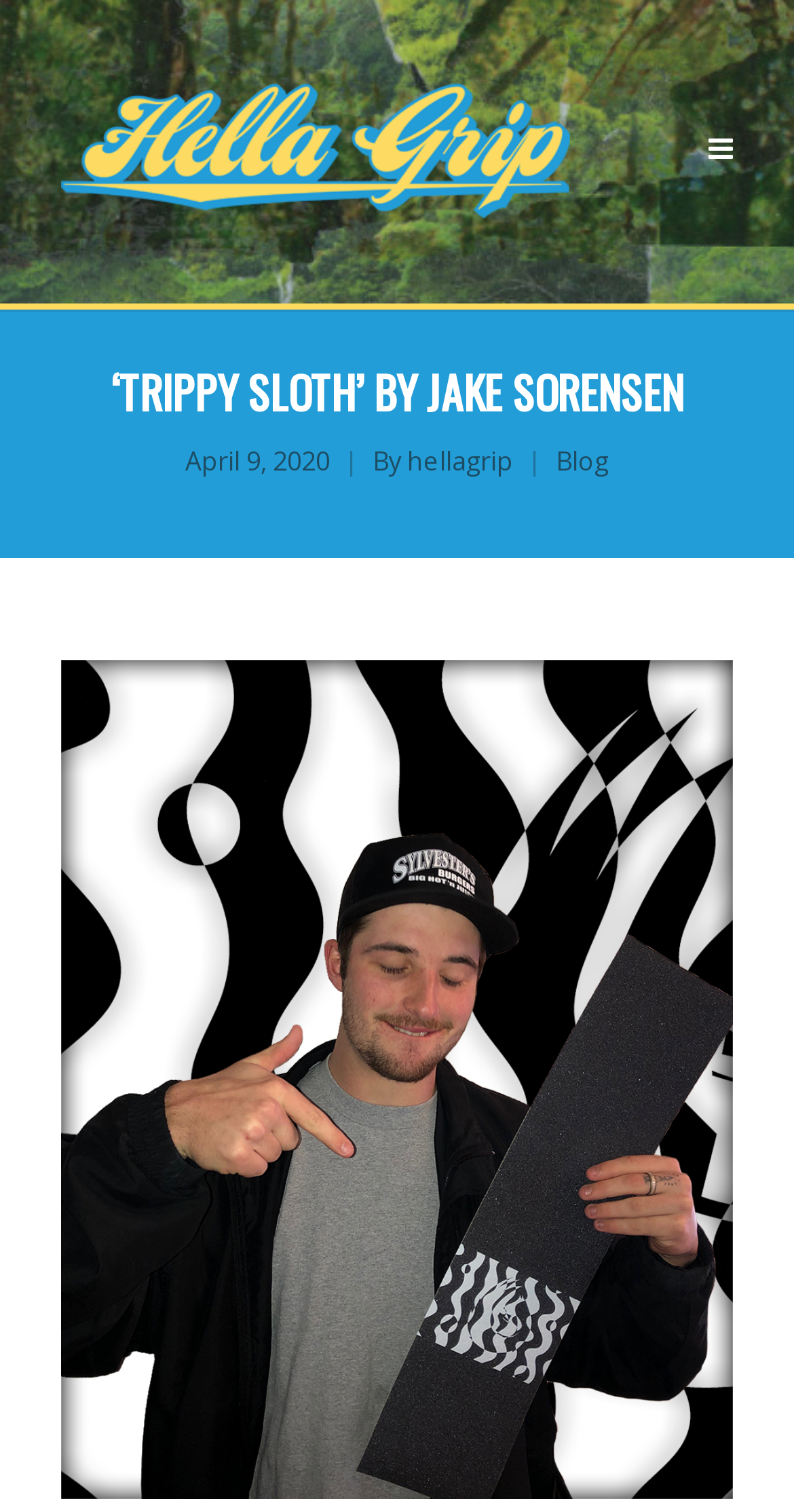How many links are there in the article?
Look at the image and respond with a one-word or short phrase answer.

3